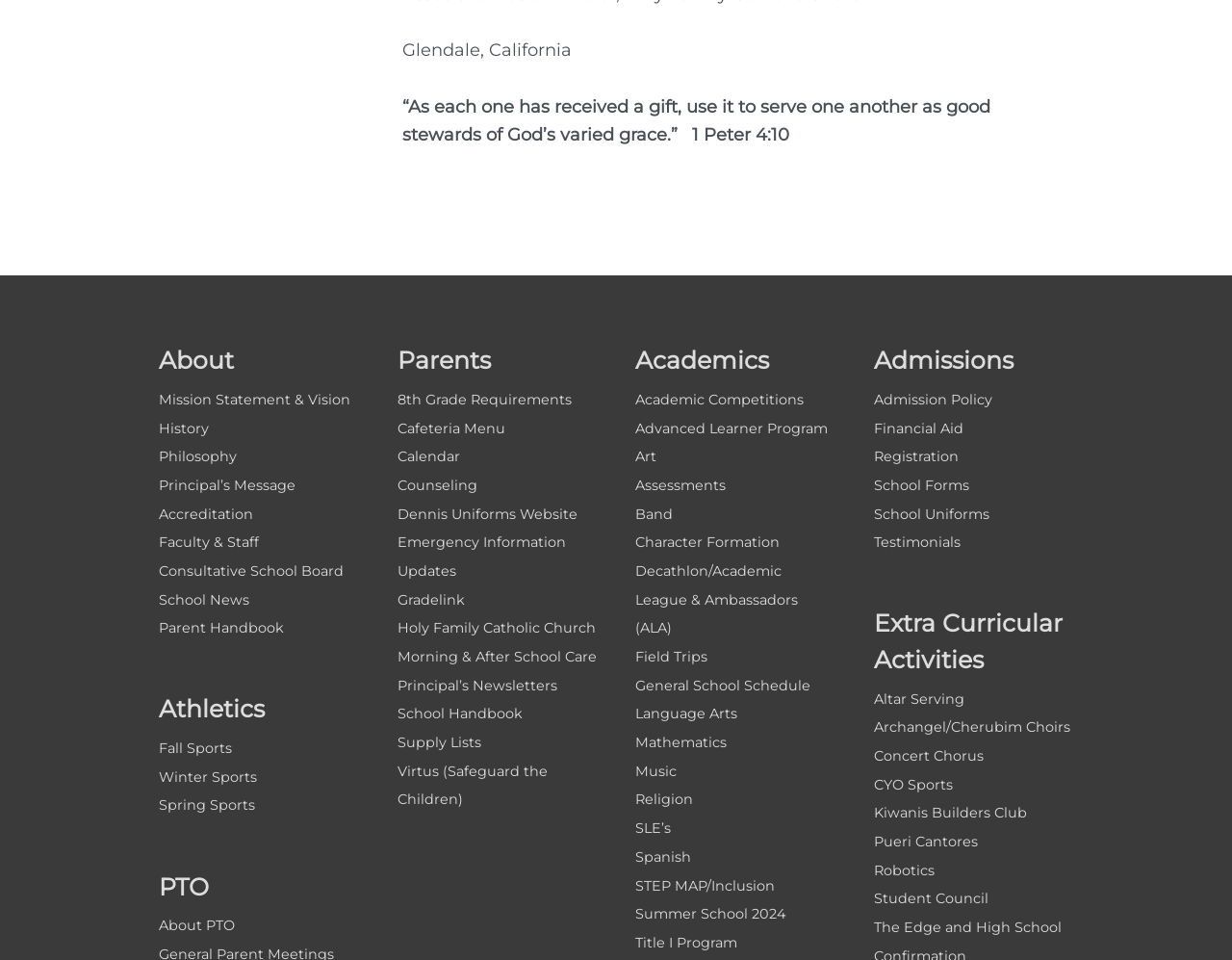Please provide the bounding box coordinates for the element that needs to be clicked to perform the instruction: "Check 8th Grade Requirements". The coordinates must consist of four float numbers between 0 and 1, formatted as [left, top, right, bottom].

[0.322, 0.407, 0.464, 0.425]